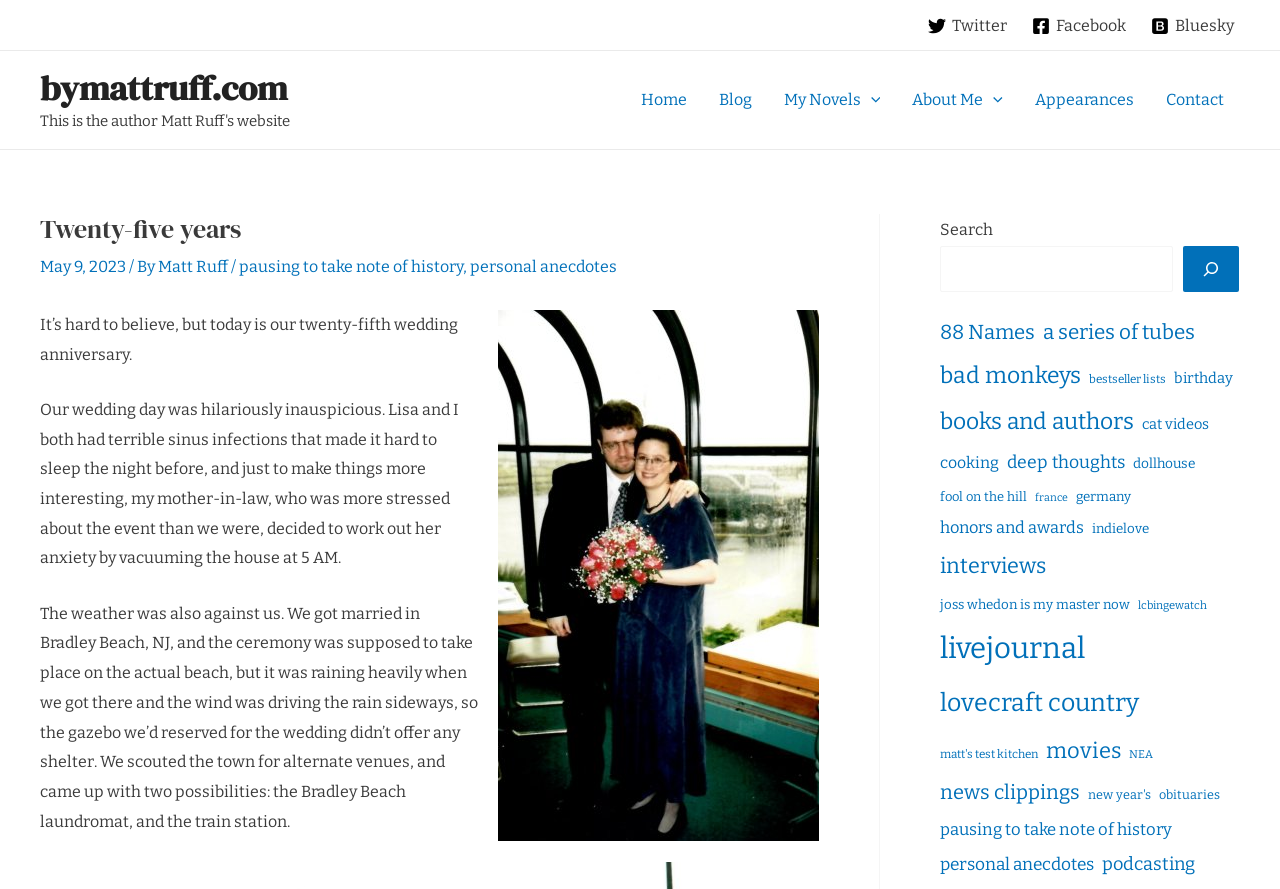How many social media links are there?
Using the information from the image, answer the question thoroughly.

I counted the number of social media links at the top of the webpage, which are Twitter, Facebook, and Bluesky.